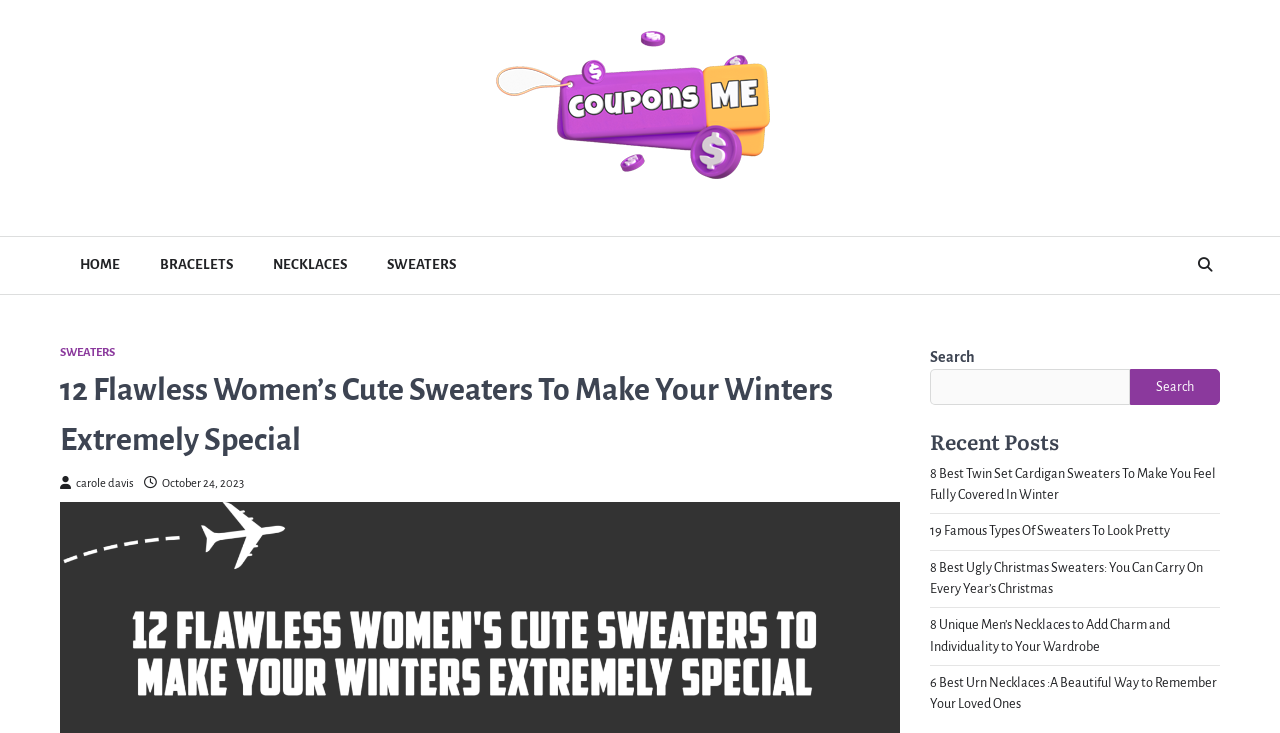Determine the bounding box coordinates (top-left x, top-left y, bottom-right x, bottom-right y) of the UI element described in the following text: carole davis

[0.047, 0.651, 0.105, 0.668]